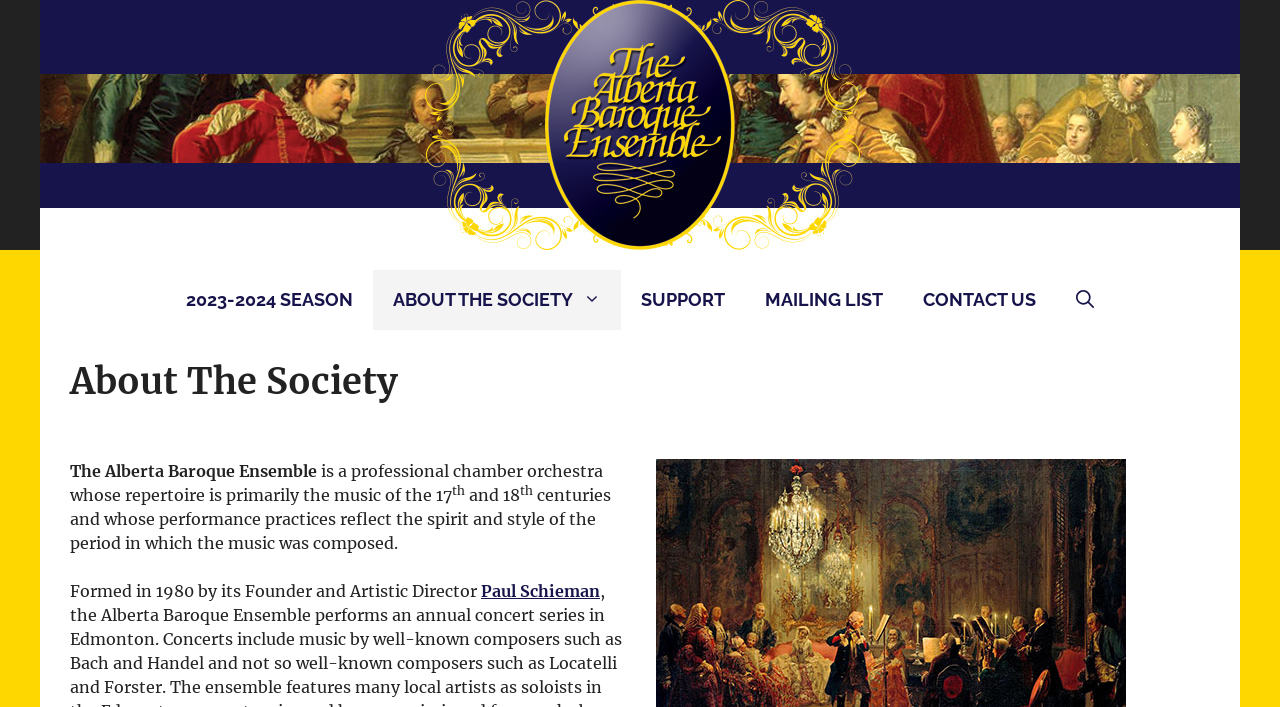Determine the main headline from the webpage and extract its text.

About The Society